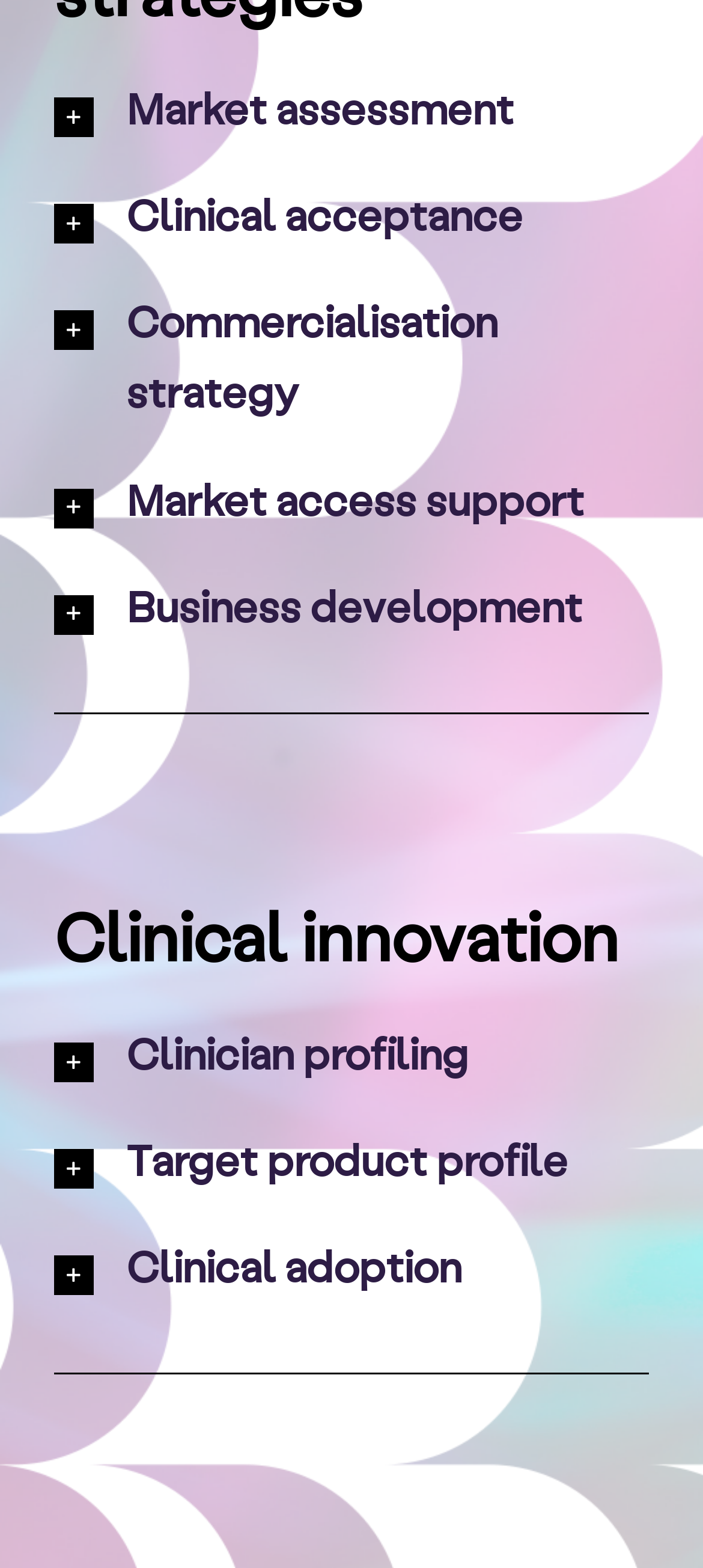Find the bounding box coordinates of the clickable region needed to perform the following instruction: "Explore Clinician profiling". The coordinates should be provided as four float numbers between 0 and 1, i.e., [left, top, right, bottom].

[0.077, 0.637, 0.923, 0.705]